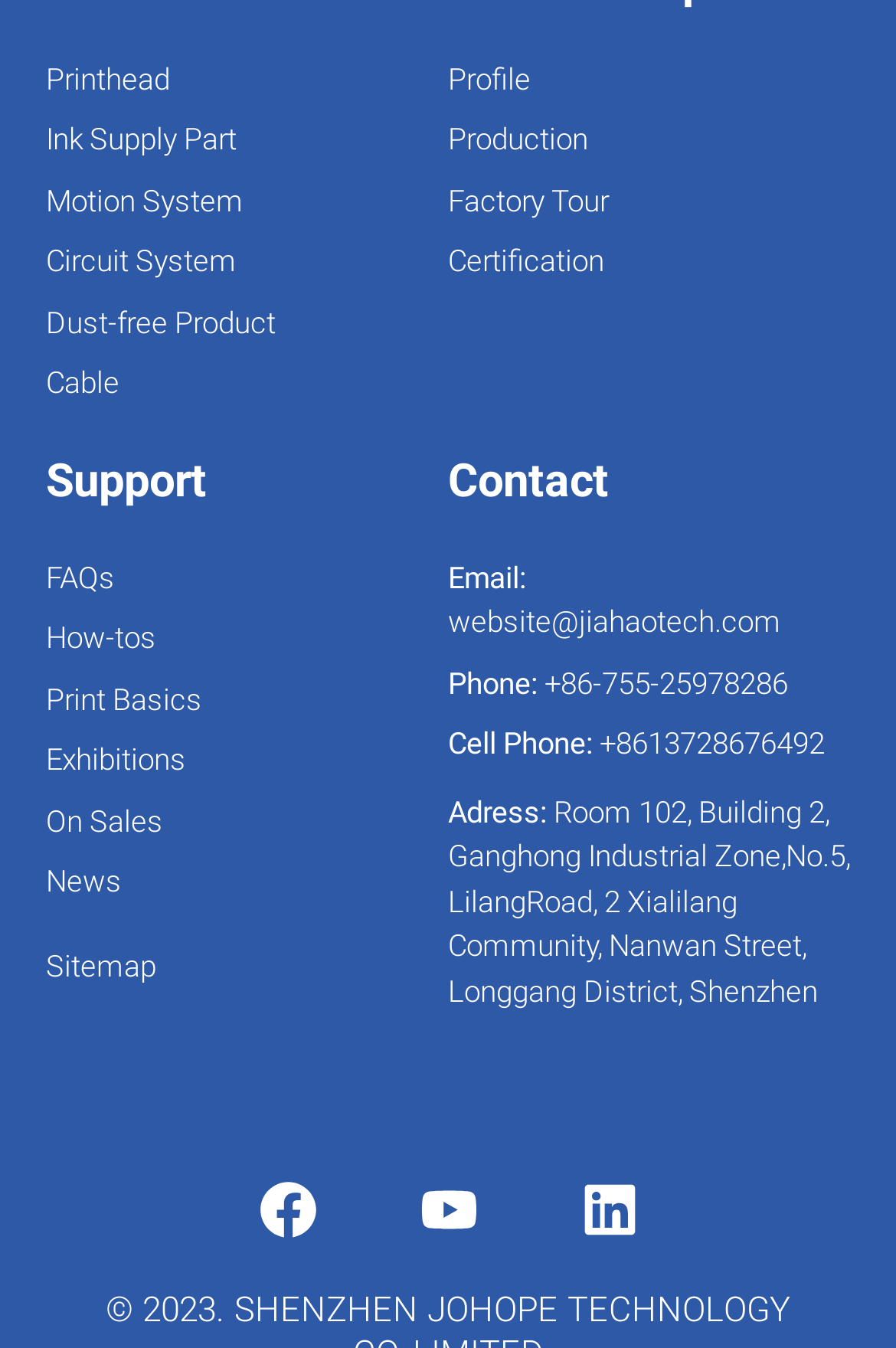Identify the bounding box coordinates necessary to click and complete the given instruction: "Check our Certification".

[0.5, 0.177, 0.949, 0.211]